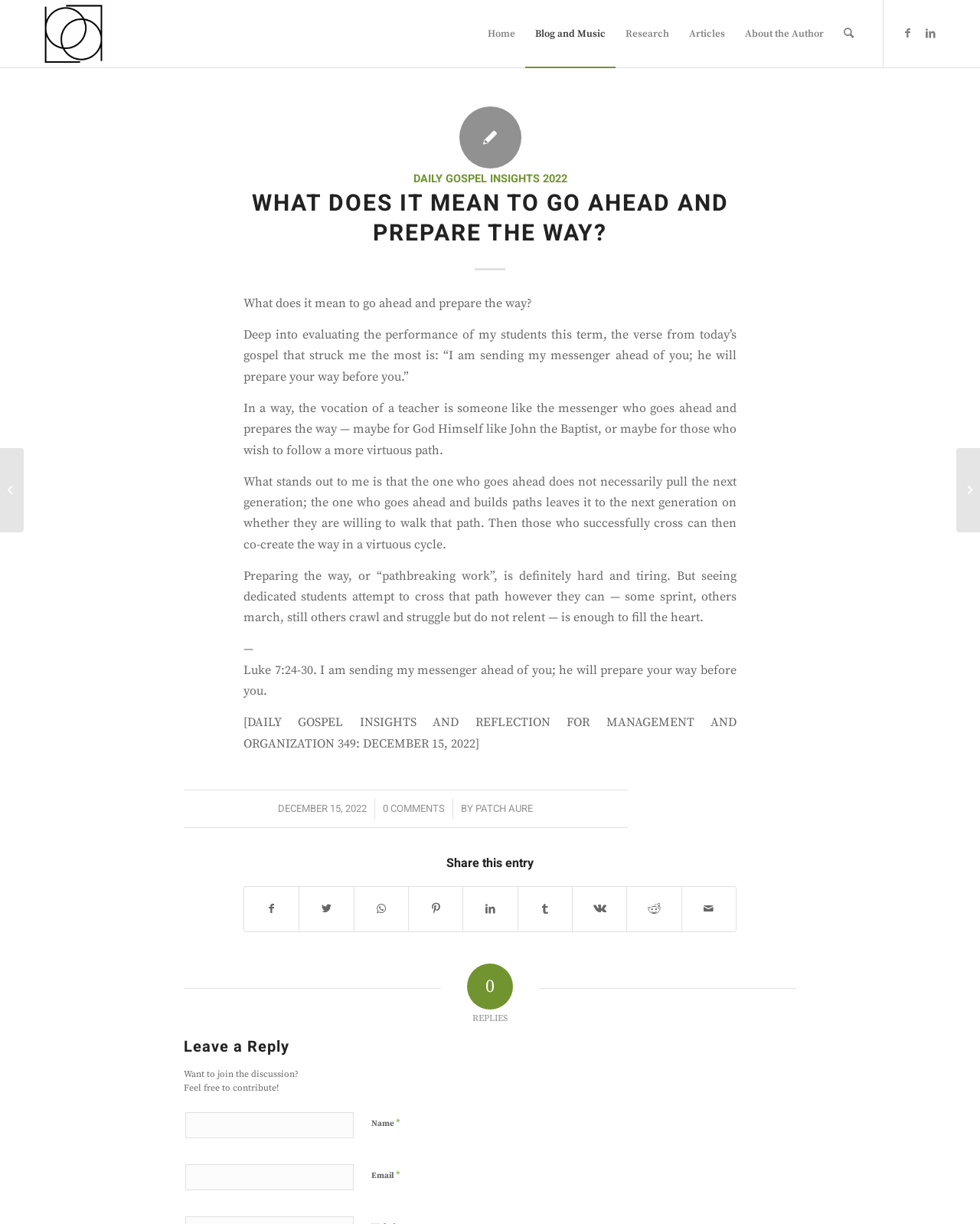Determine the bounding box coordinates of the element that should be clicked to execute the following command: "Search on Facebook".

[0.249, 0.724, 0.305, 0.761]